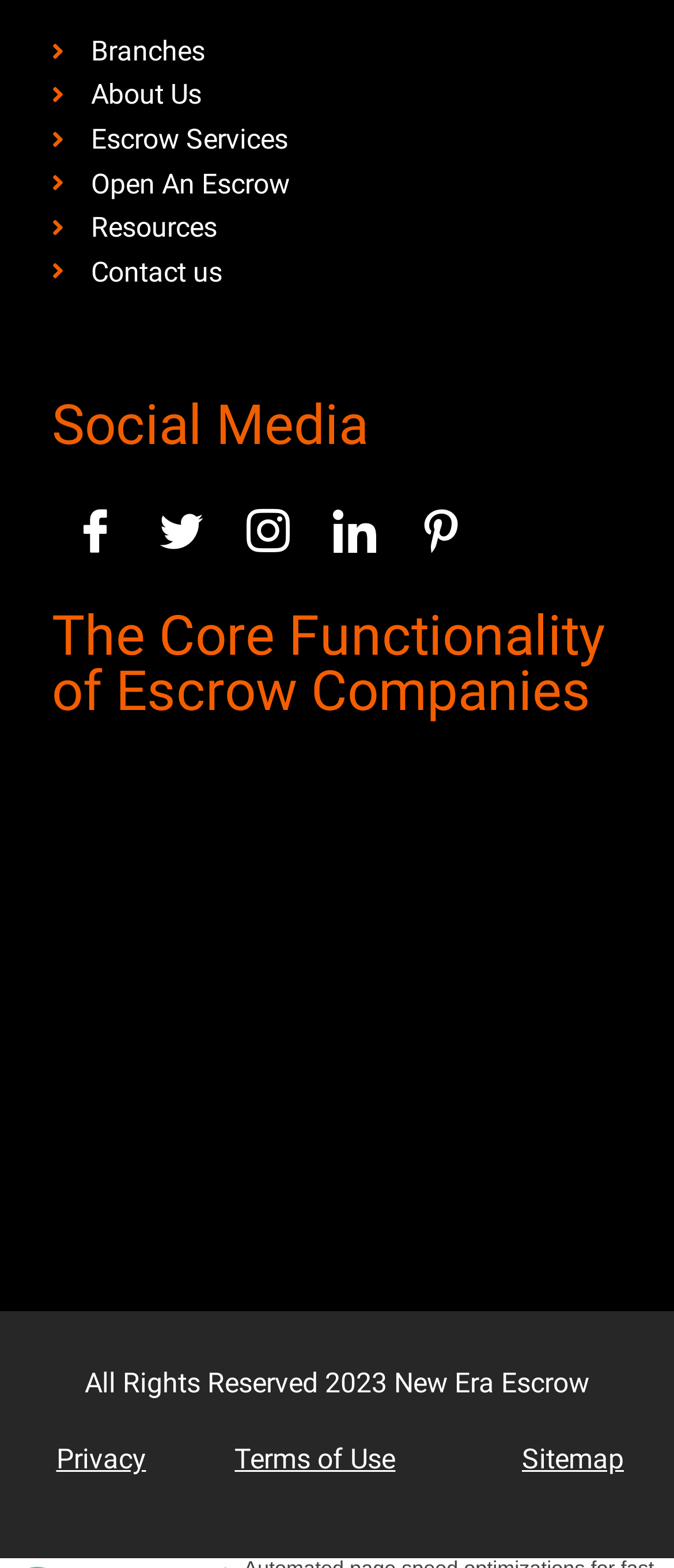Specify the bounding box coordinates (top-left x, top-left y, bottom-right x, bottom-right y) of the UI element in the screenshot that matches this description: Escrow Services

[0.077, 0.075, 0.923, 0.103]